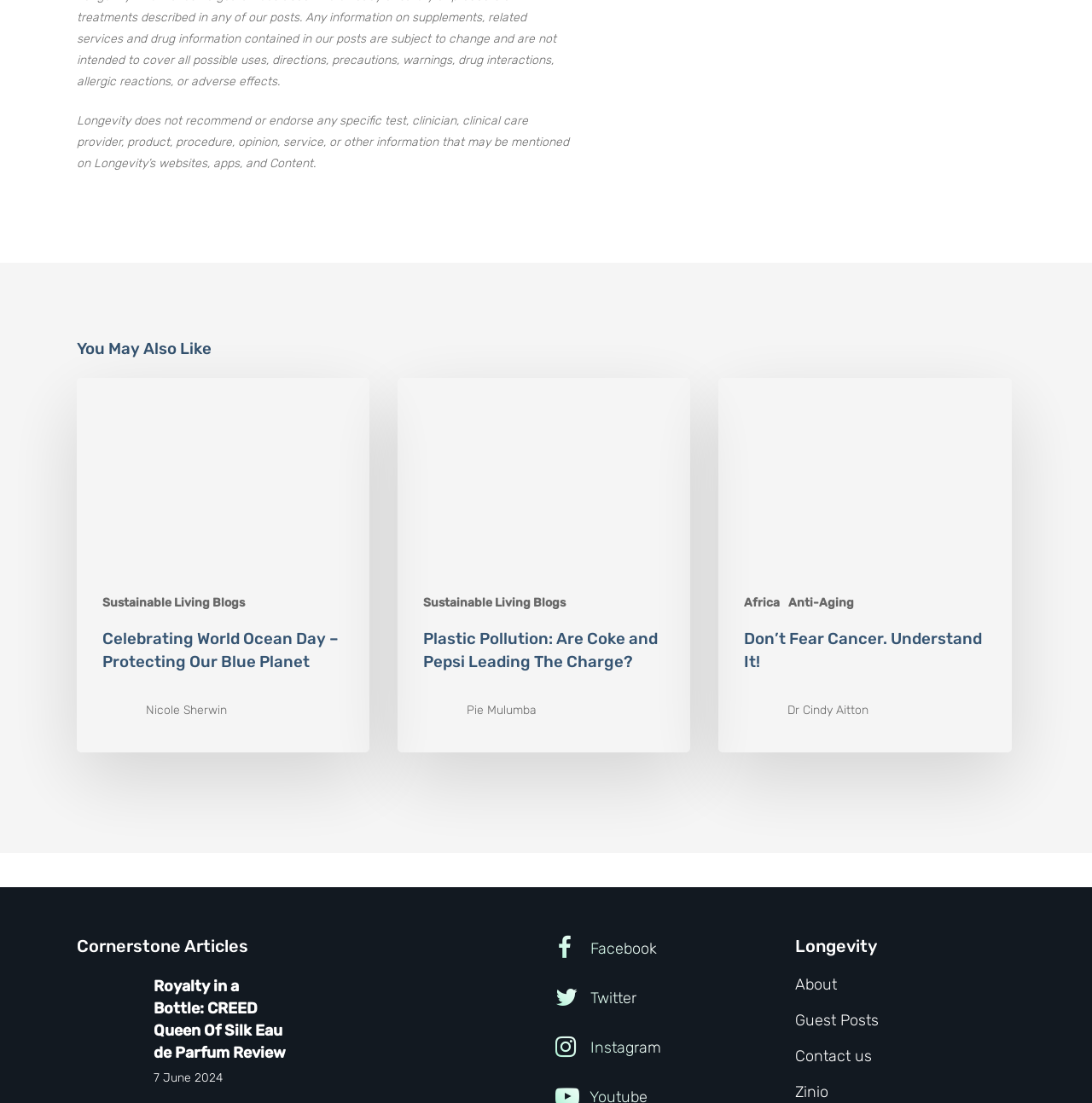Provide a one-word or one-phrase answer to the question:
What is the name of the perfume reviewed in the article?

CREED Queen Of Silk Eau de Parfum